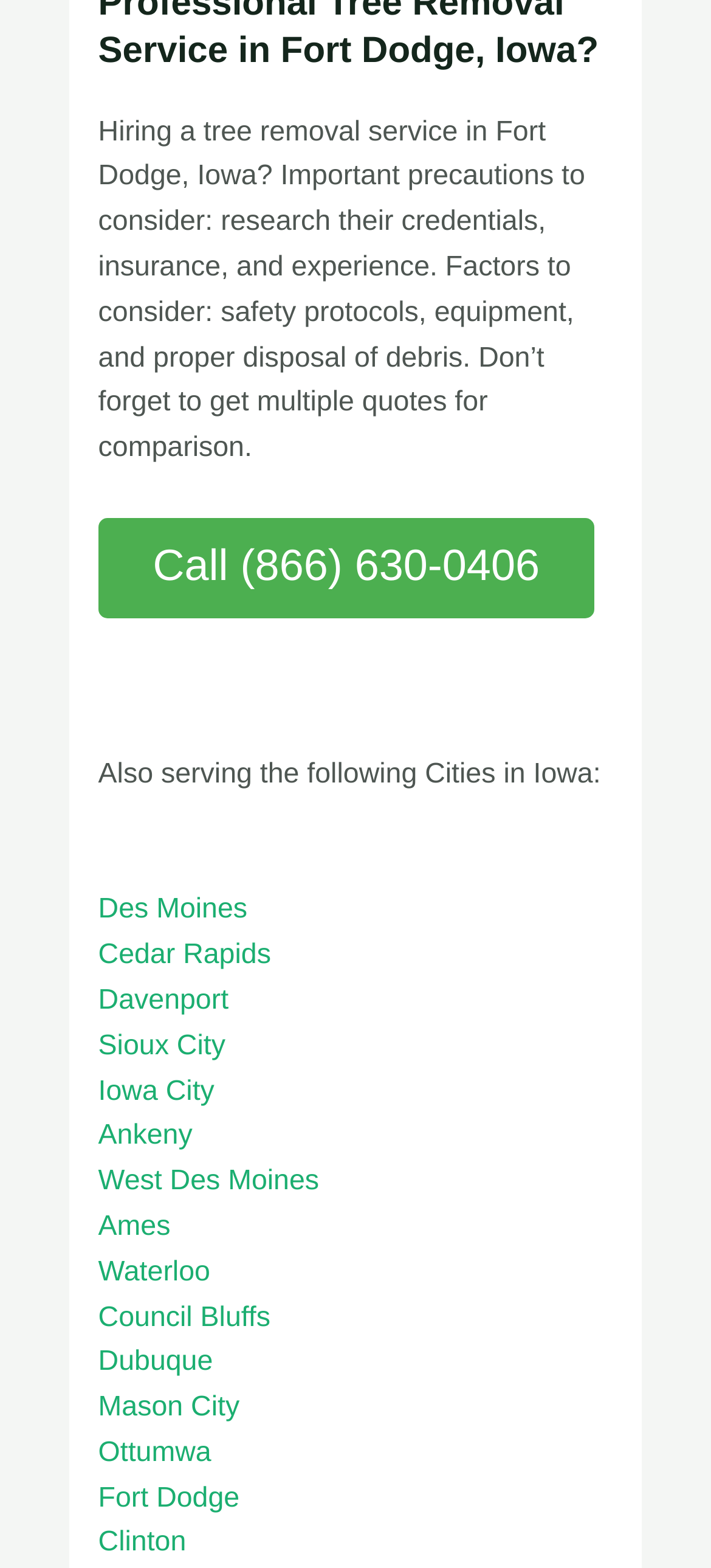Please indicate the bounding box coordinates of the element's region to be clicked to achieve the instruction: "Visit Des Moines page". Provide the coordinates as four float numbers between 0 and 1, i.e., [left, top, right, bottom].

[0.138, 0.57, 0.348, 0.59]